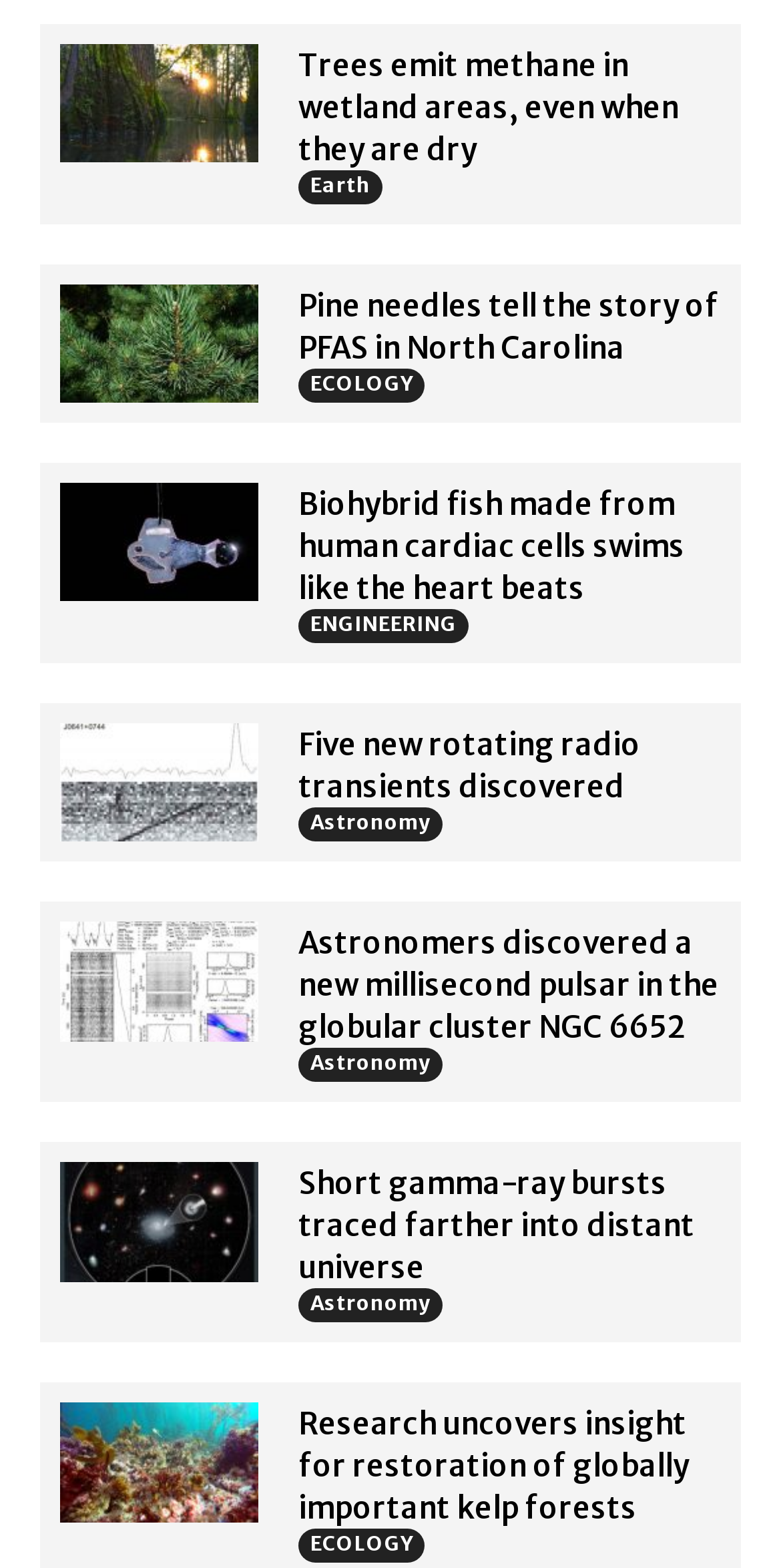Please find the bounding box coordinates of the element that must be clicked to perform the given instruction: "Read about trees emitting methane in wetland areas". The coordinates should be four float numbers from 0 to 1, i.e., [left, top, right, bottom].

[0.077, 0.028, 0.331, 0.104]